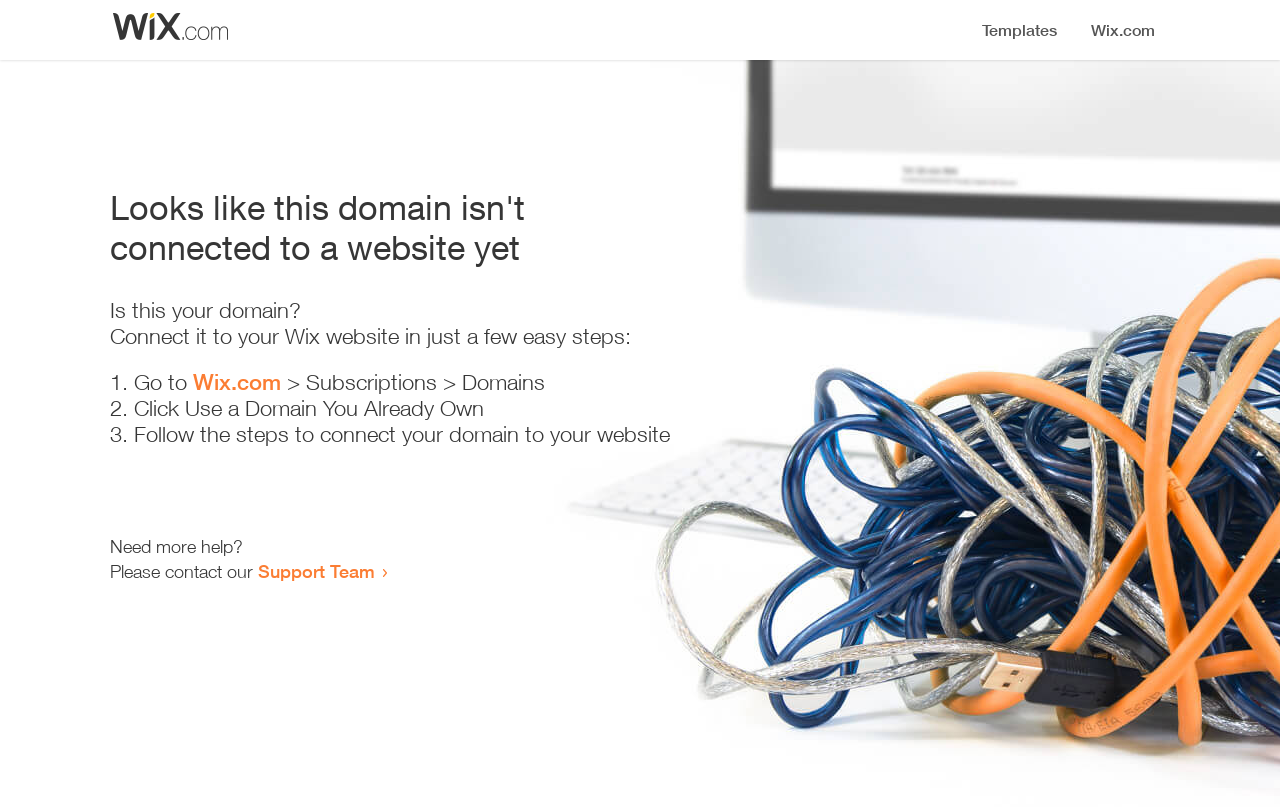Using the information in the image, give a comprehensive answer to the question: 
What is the current status of the domain?

The webpage displays a heading 'Looks like this domain isn't connected to a website yet', indicating that the domain is not currently connected to a website.